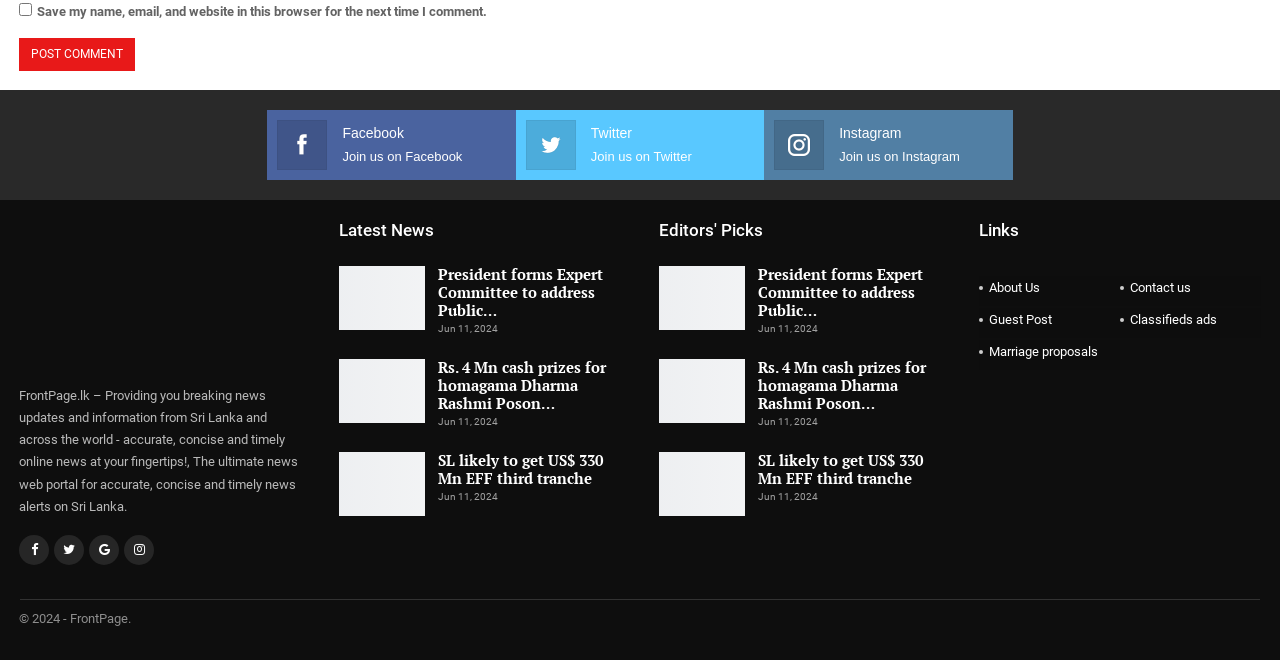Based on the element description: "name="submit" value="Post Comment"", identify the bounding box coordinates for this UI element. The coordinates must be four float numbers between 0 and 1, listed as [left, top, right, bottom].

[0.015, 0.058, 0.105, 0.108]